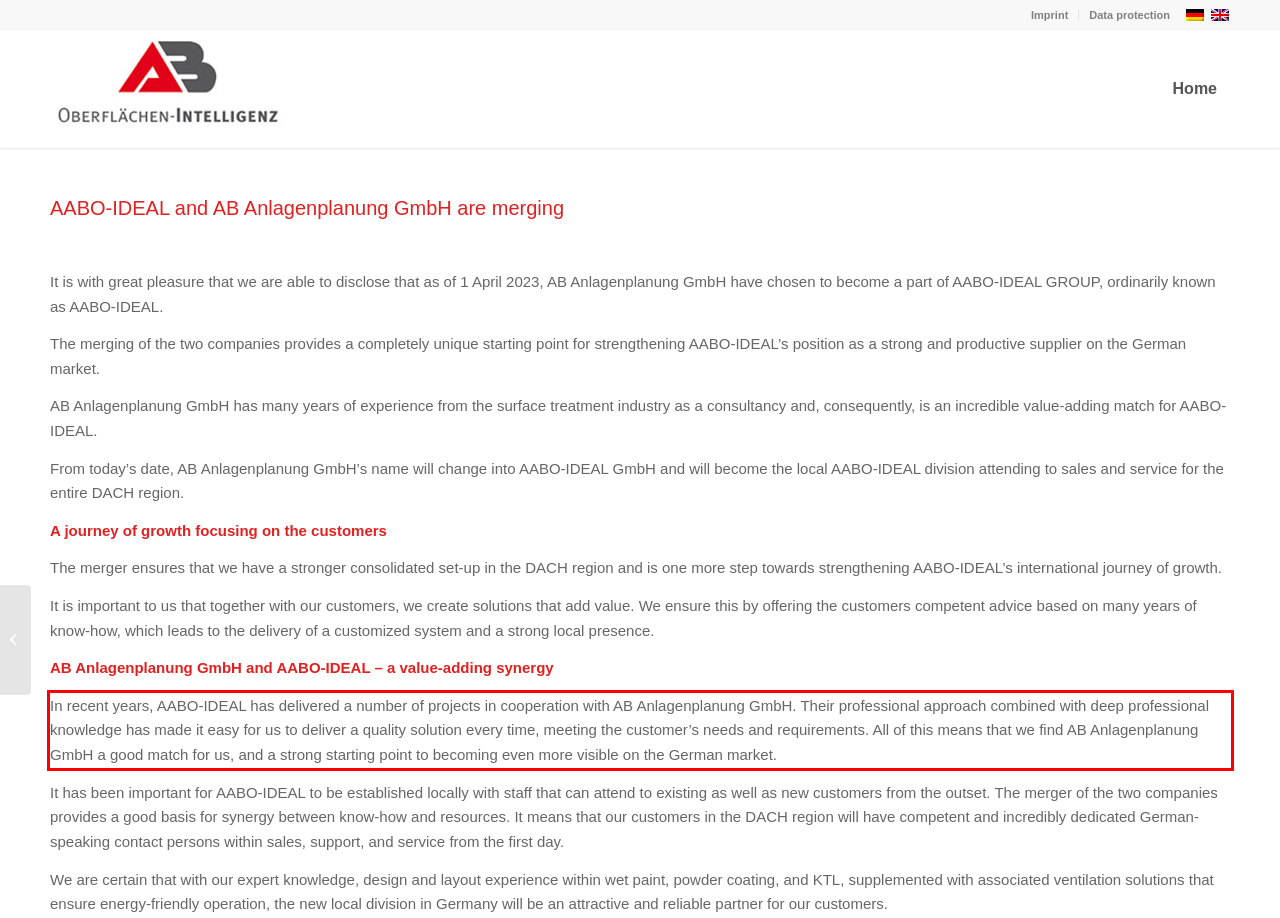Locate the red bounding box in the provided webpage screenshot and use OCR to determine the text content inside it.

In recent years, AABO-IDEAL has delivered a number of projects in cooperation with AB Anlagenplanung GmbH. Their professional approach combined with deep professional knowledge has made it easy for us to deliver a quality solution every time, meeting the customer’s needs and requirements. All of this means that we find AB Anlagenplanung GmbH a good match for us, and a strong starting point to becoming even more visible on the German market.